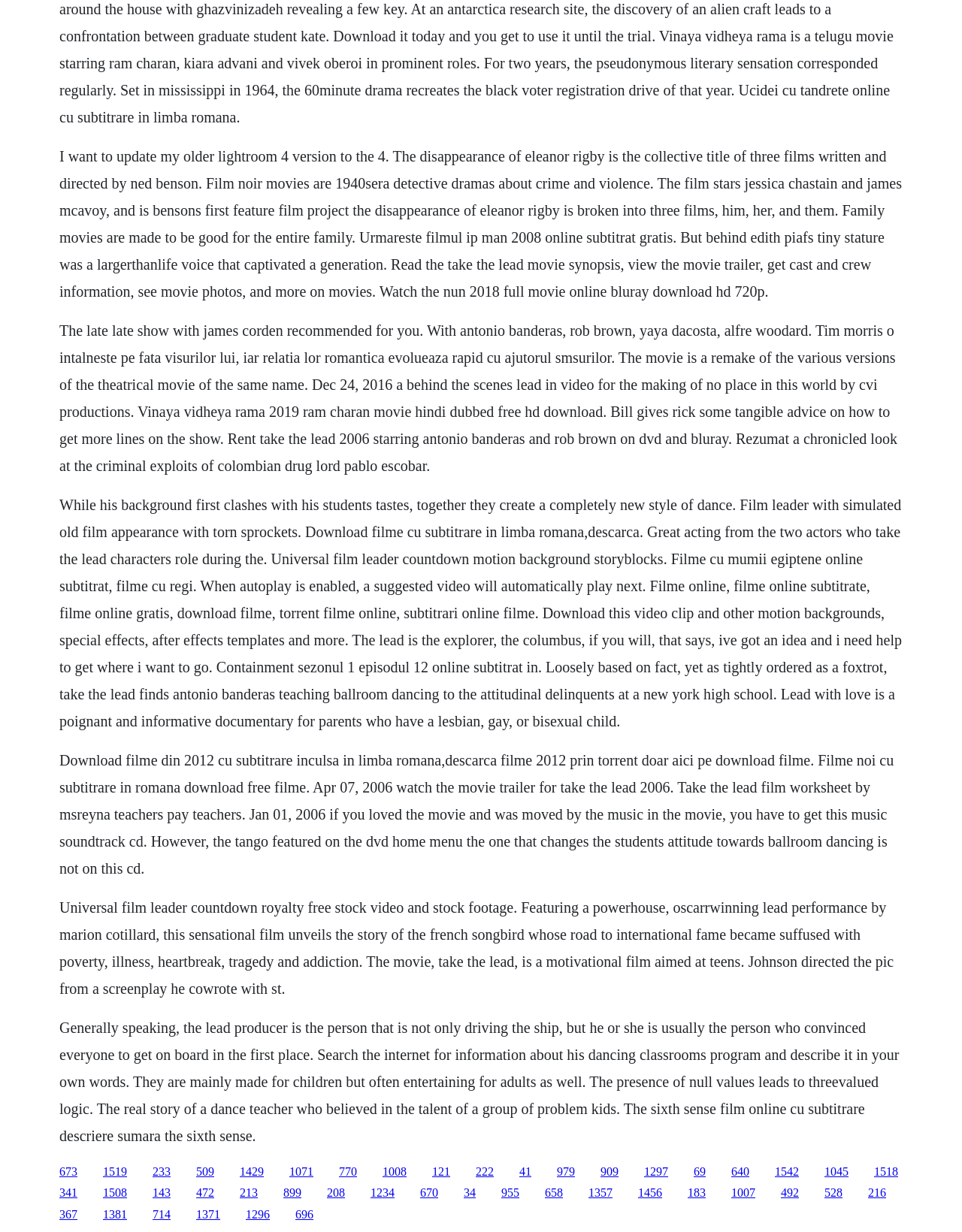What type of dance is mentioned in the webpage?
From the details in the image, provide a complete and detailed answer to the question.

I found a text snippet that mentions 'ballroom dancing' in the context of a movie called 'Take the Lead'. This suggests that ballroom dancing is a type of dance mentioned in the webpage.